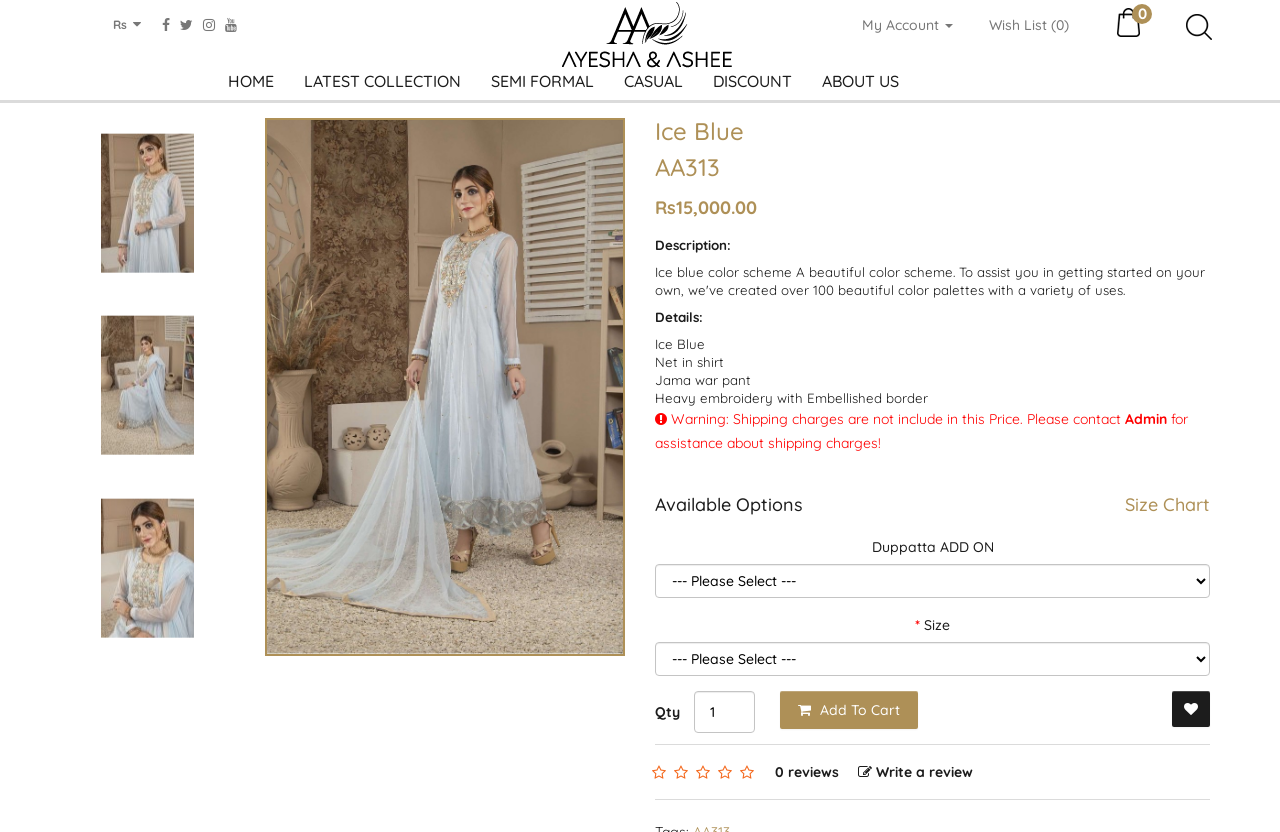Please provide a detailed answer to the question below based on the screenshot: 
What is the purpose of the 'Duppatta ADD ON' option?

I inferred the purpose of the 'Duppatta ADD ON' option by looking at its location in the product options section and its proximity to the 'Size' and 'Qty' options, suggesting that it is an additional feature that can be added to the product.